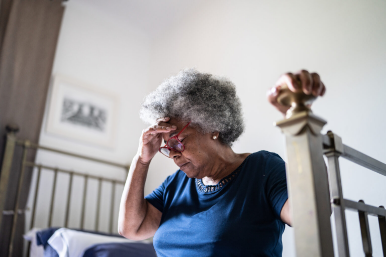Analyze the image and deliver a detailed answer to the question: What is the theme of the image?

The caption explicitly states that the image 'captures the theme of fatigue in older adults', which is echoed in the article's focus on how this condition can significantly impact the quality of life and daily activities.